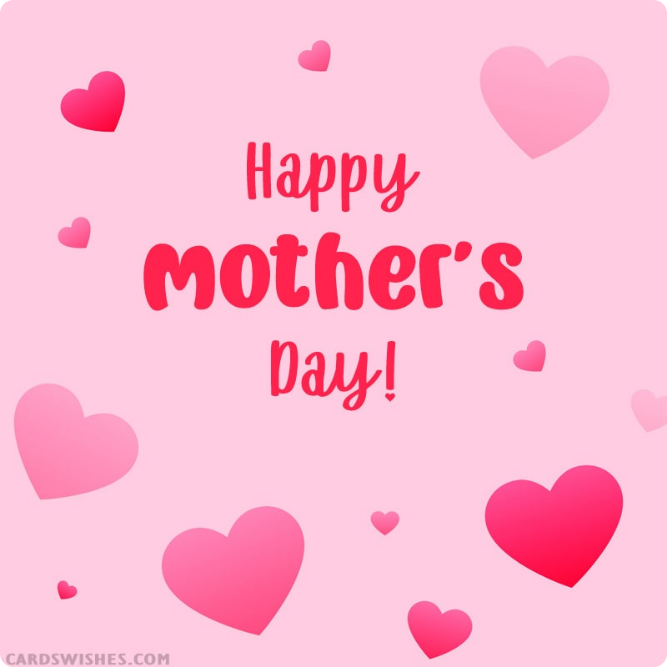What shape is floating around the message?
Using the visual information, respond with a single word or phrase.

Hearts